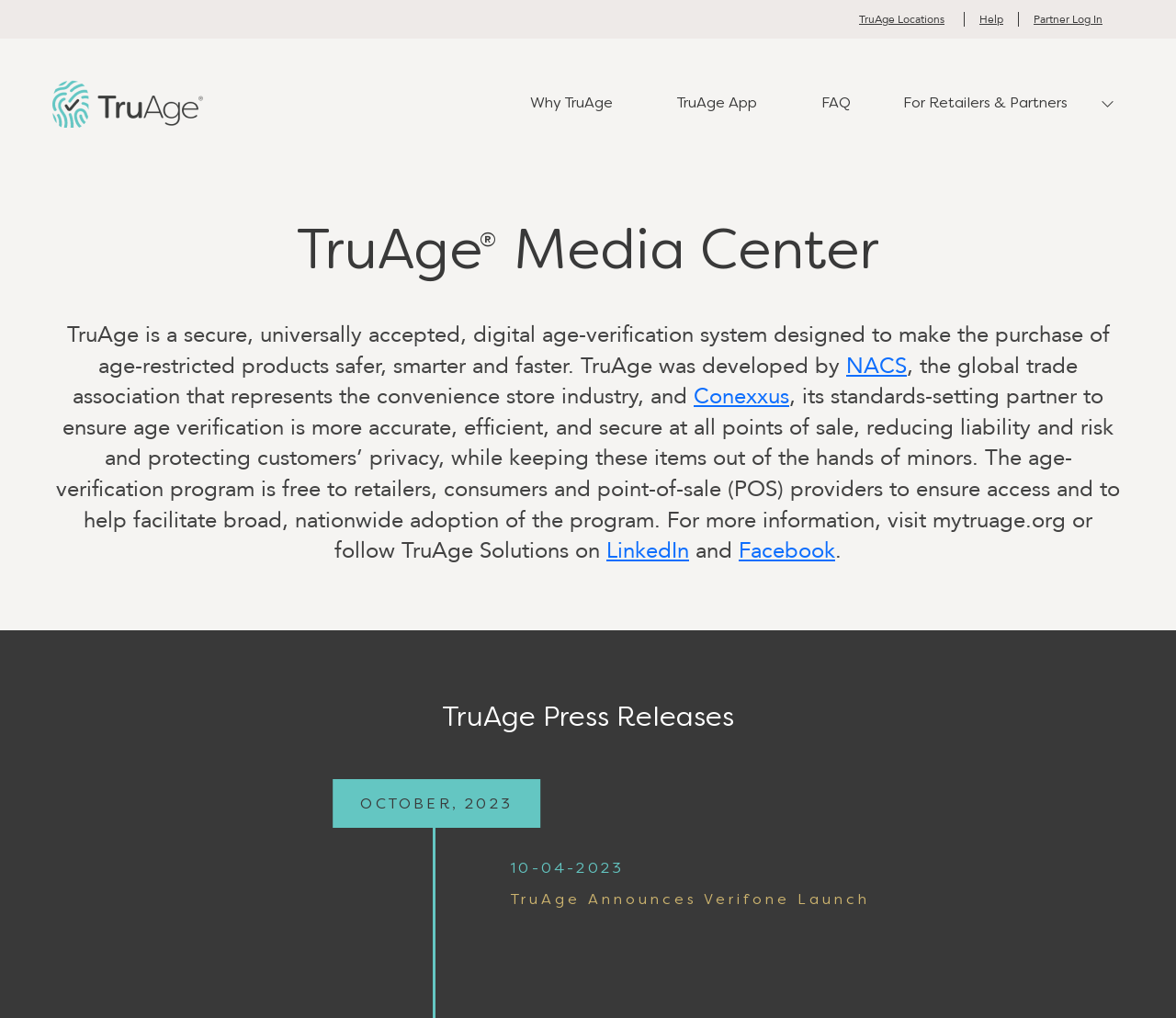Find the bounding box coordinates for the area that must be clicked to perform this action: "Click on TruAge Locations".

[0.718, 0.012, 0.82, 0.026]